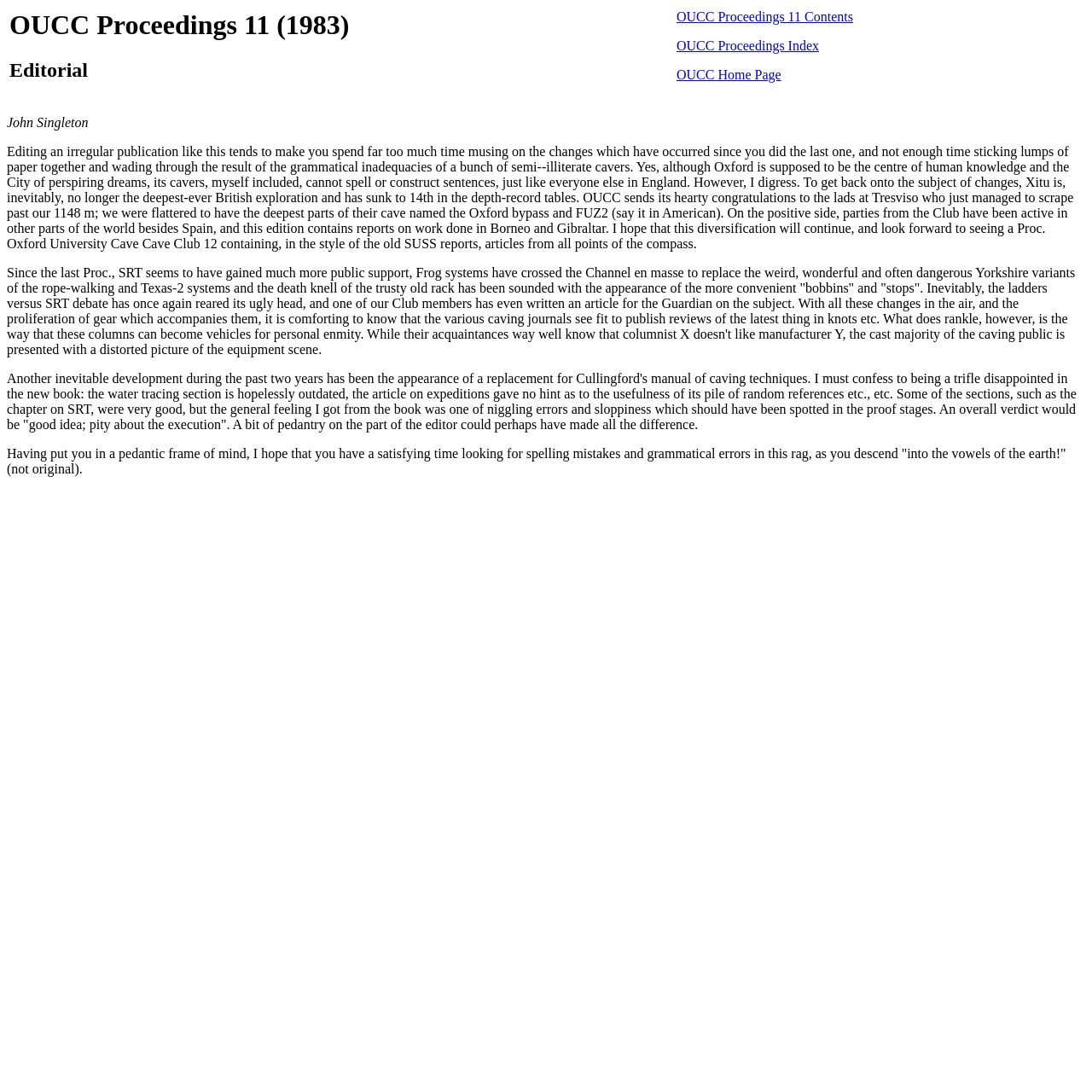What is the topic of the third paragraph in the editorial?
Look at the image and answer with only one word or phrase.

Caving techniques manual